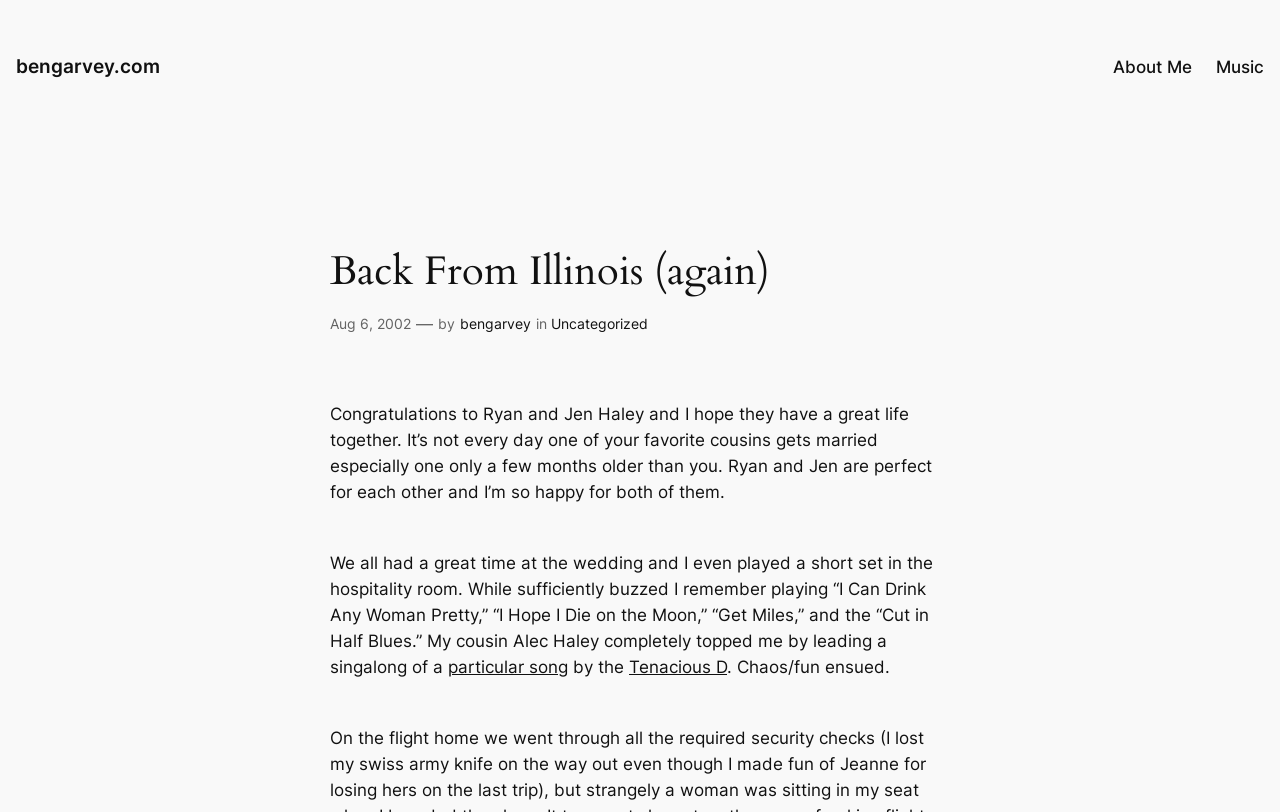Bounding box coordinates must be specified in the format (top-left x, top-left y, bottom-right x, bottom-right y). All values should be floating point numbers between 0 and 1. What are the bounding box coordinates of the UI element described as: Music

[0.95, 0.066, 0.988, 0.098]